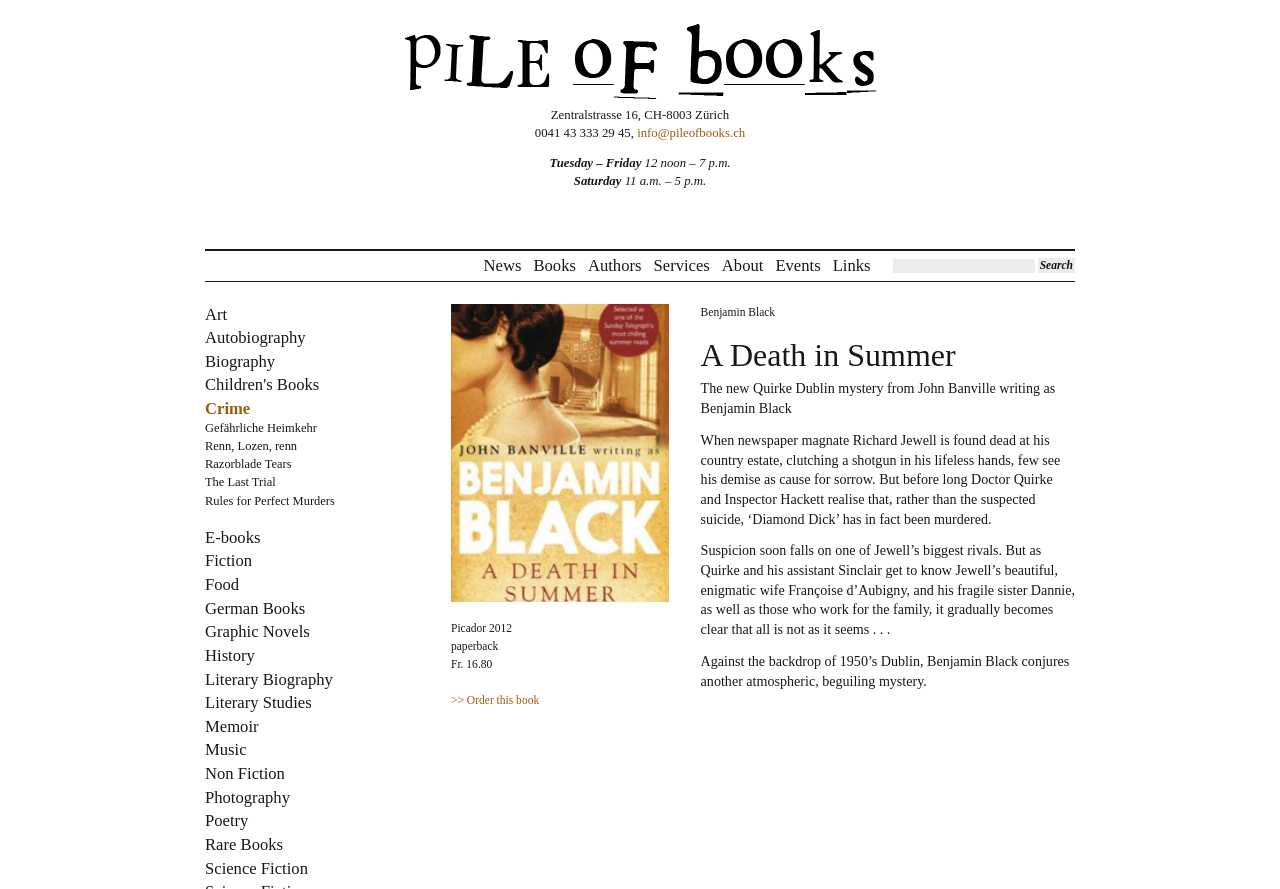Kindly determine the bounding box coordinates for the area that needs to be clicked to execute this instruction: "Browse books by category: Art".

[0.16, 0.343, 0.177, 0.364]